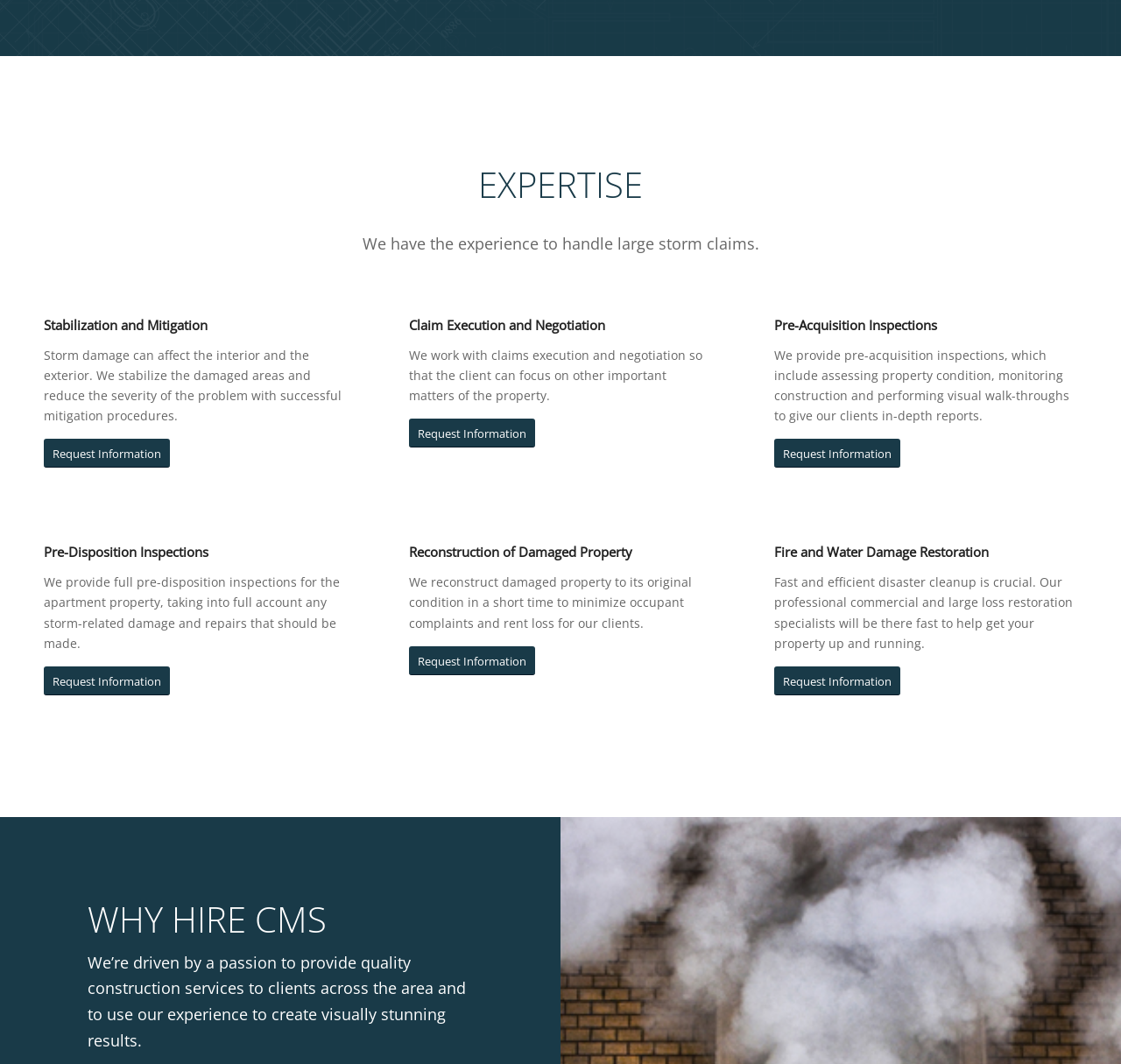Please locate the UI element described by "Request Information" and provide its bounding box coordinates.

[0.039, 0.626, 0.152, 0.654]